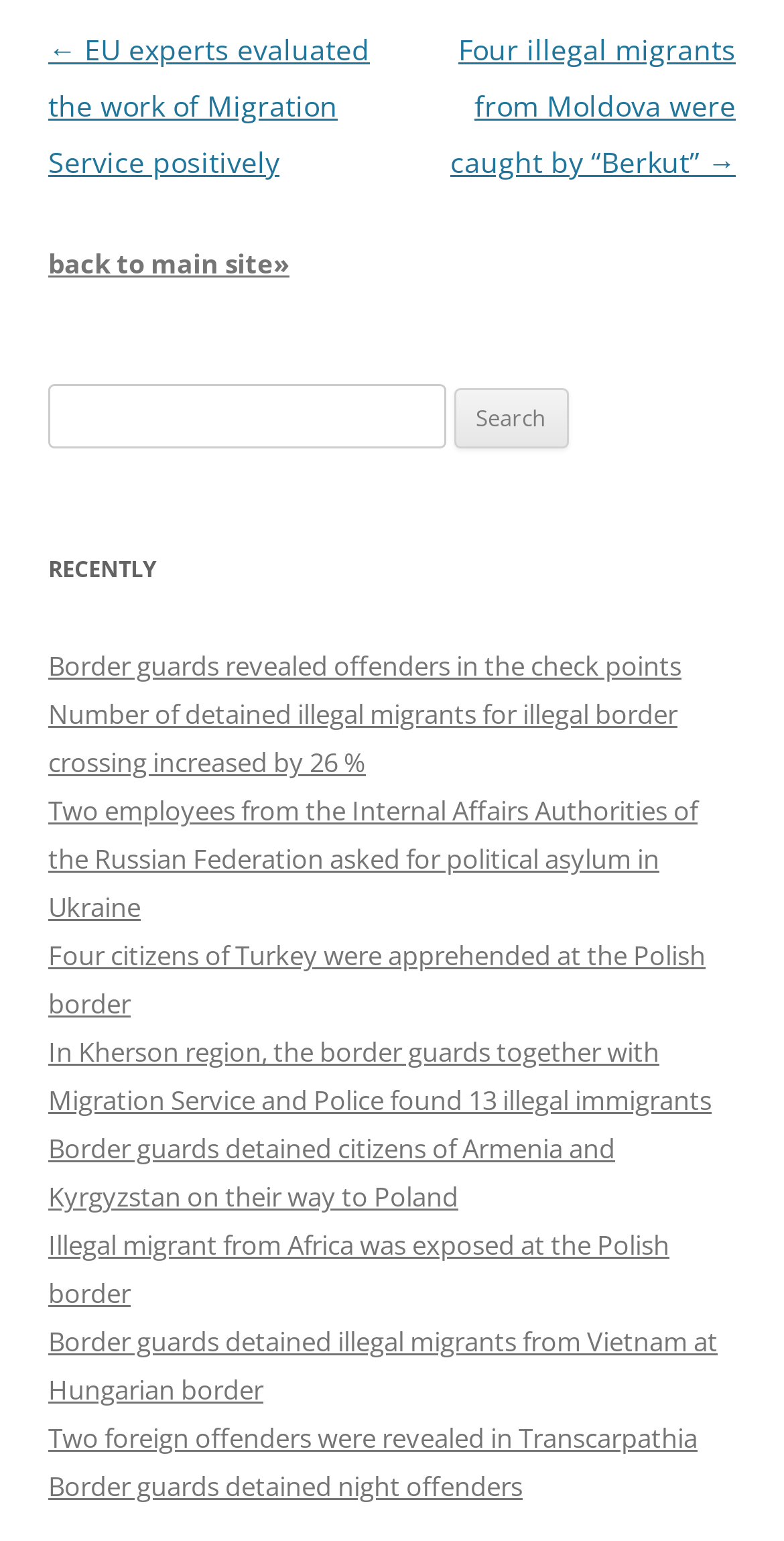Look at the image and answer the question in detail:
What is the purpose of the search bar?

The search bar is located at the top of the webpage, and it has a textbox with a label 'Search for:' and a search button. This suggests that the search bar is intended for users to search for specific content within the website.